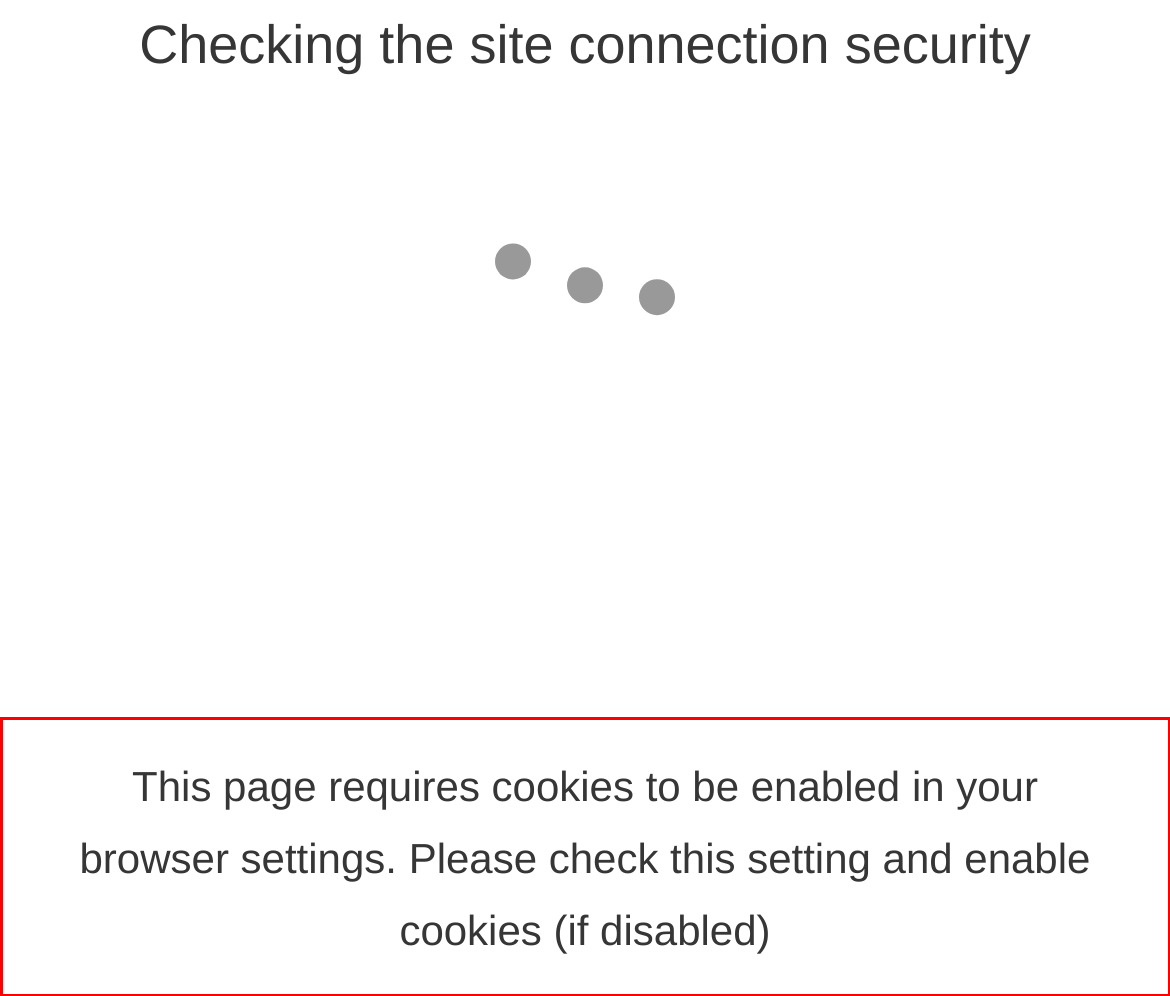Your task is to recognize and extract the text content from the UI element enclosed in the red bounding box on the webpage screenshot.

This page requires cookies to be enabled in your browser settings. Please check this setting and enable cookies (if disabled)